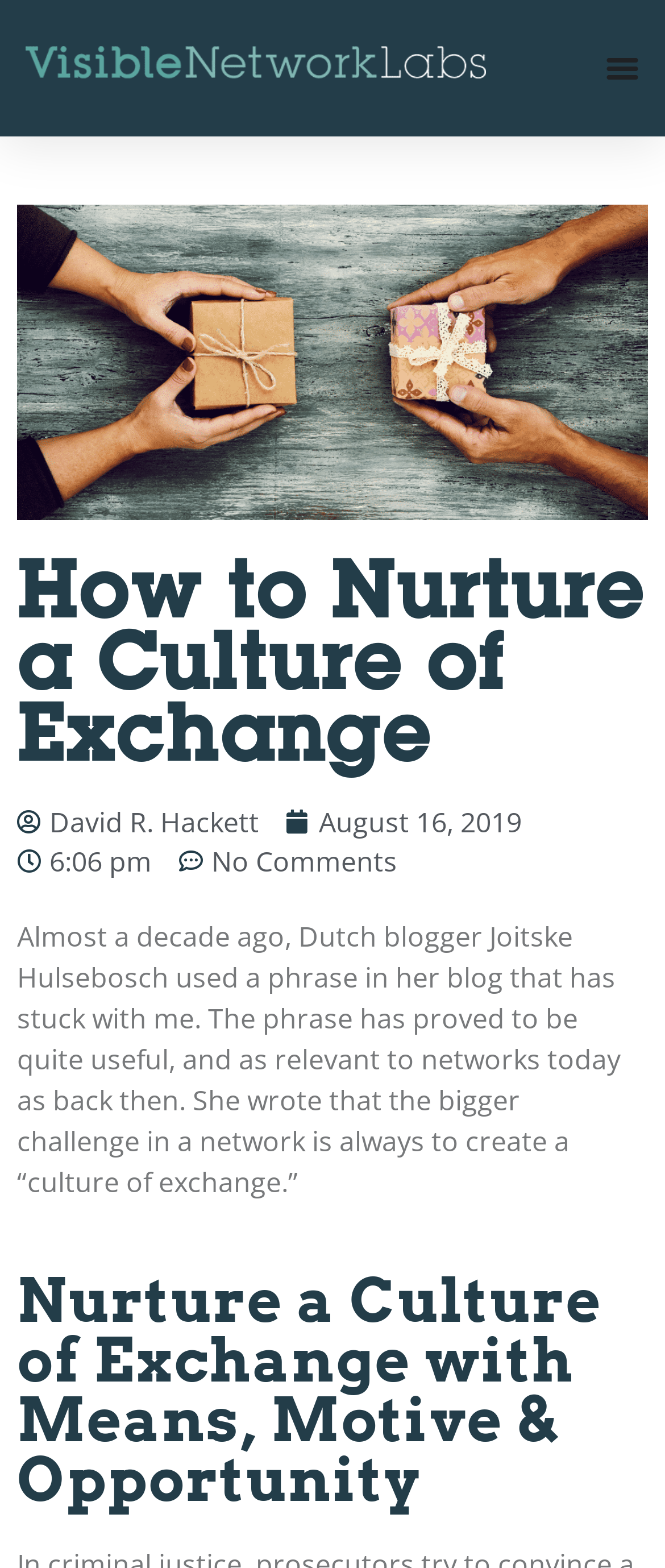What is the date of the article?
Using the image, provide a concise answer in one word or a short phrase.

August 16, 2019